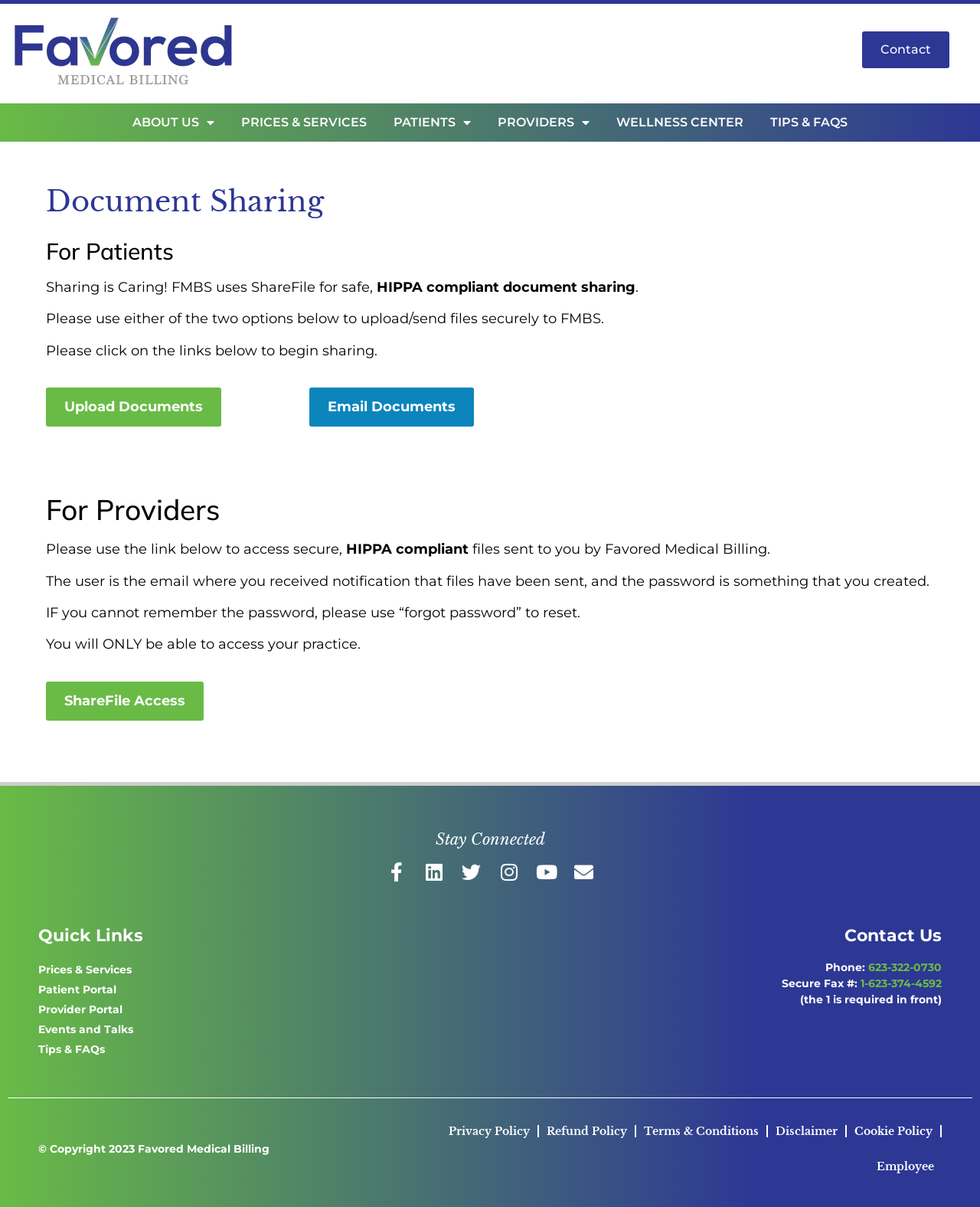Please specify the bounding box coordinates of the element that should be clicked to execute the given instruction: 'Follow on Facebook'. Ensure the coordinates are four float numbers between 0 and 1, expressed as [left, top, right, bottom].

[0.395, 0.714, 0.414, 0.73]